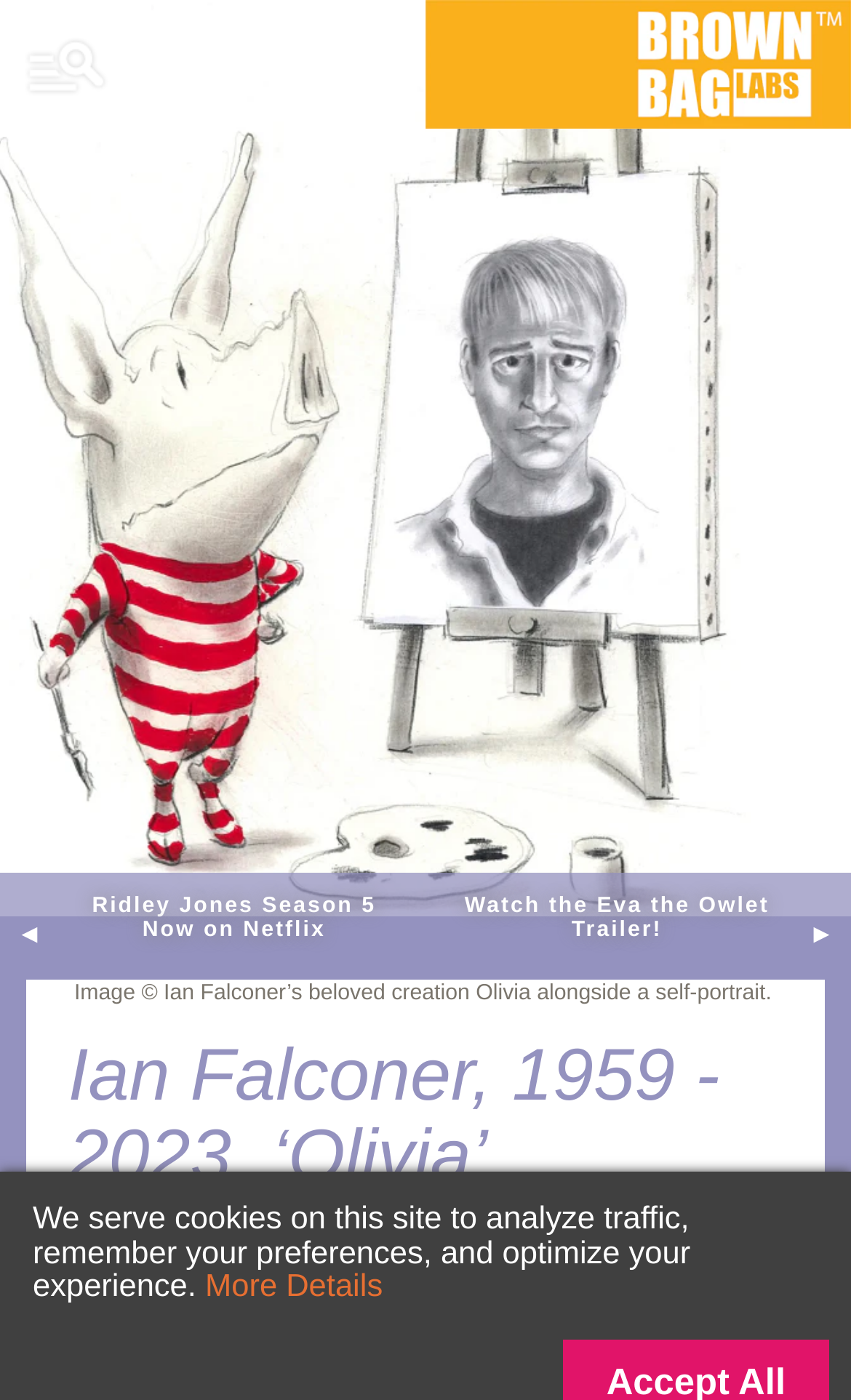Please provide the bounding box coordinate of the region that matches the element description: parent_node: ◄. Coordinates should be in the format (top-left x, top-left y, bottom-right x, bottom-right y) and all values should be between 0 and 1.

[0.5, 0.0, 1.0, 0.099]